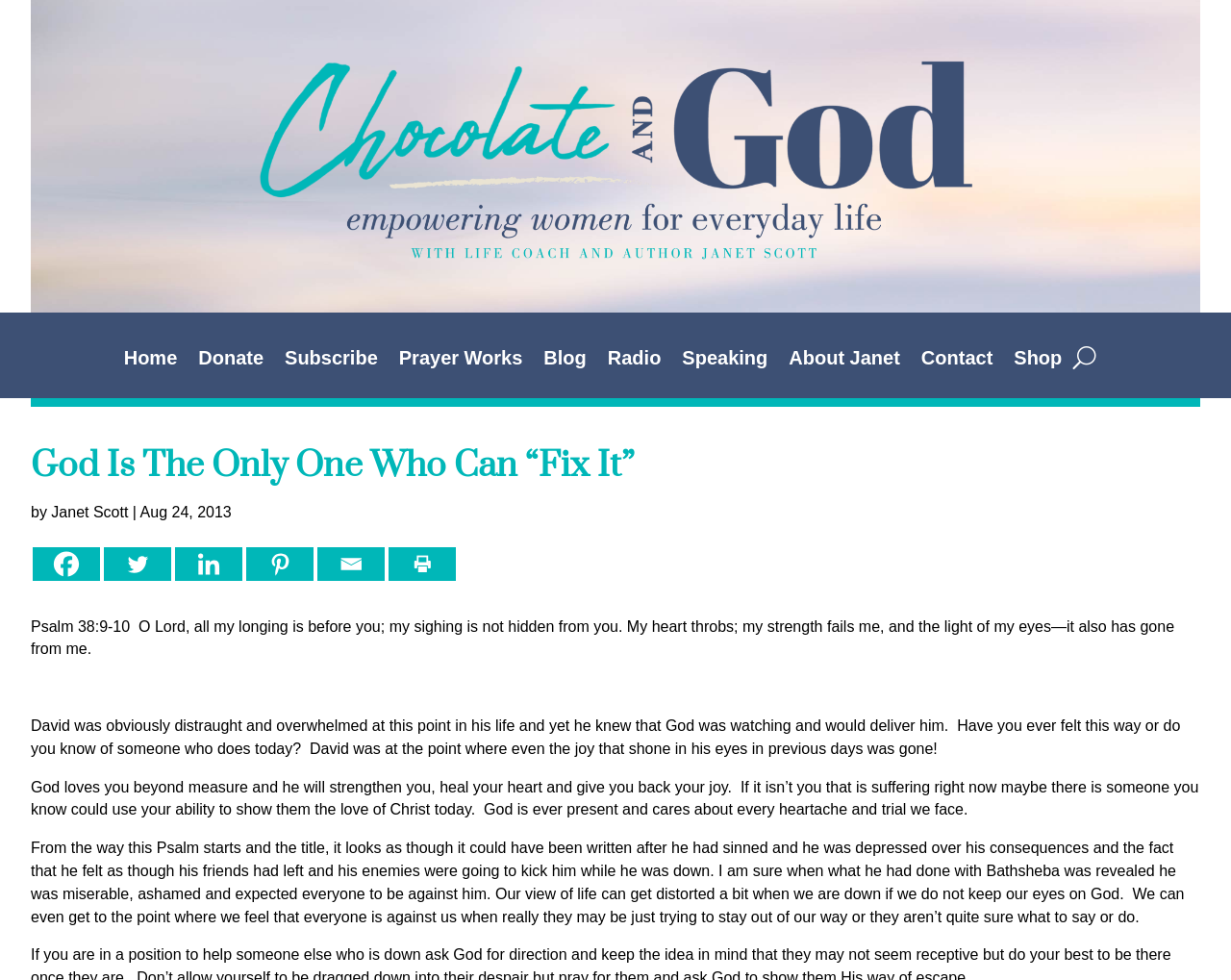What is the Bible verse mentioned in the article?
Based on the image, provide a one-word or brief-phrase response.

Psalm 38:9-10